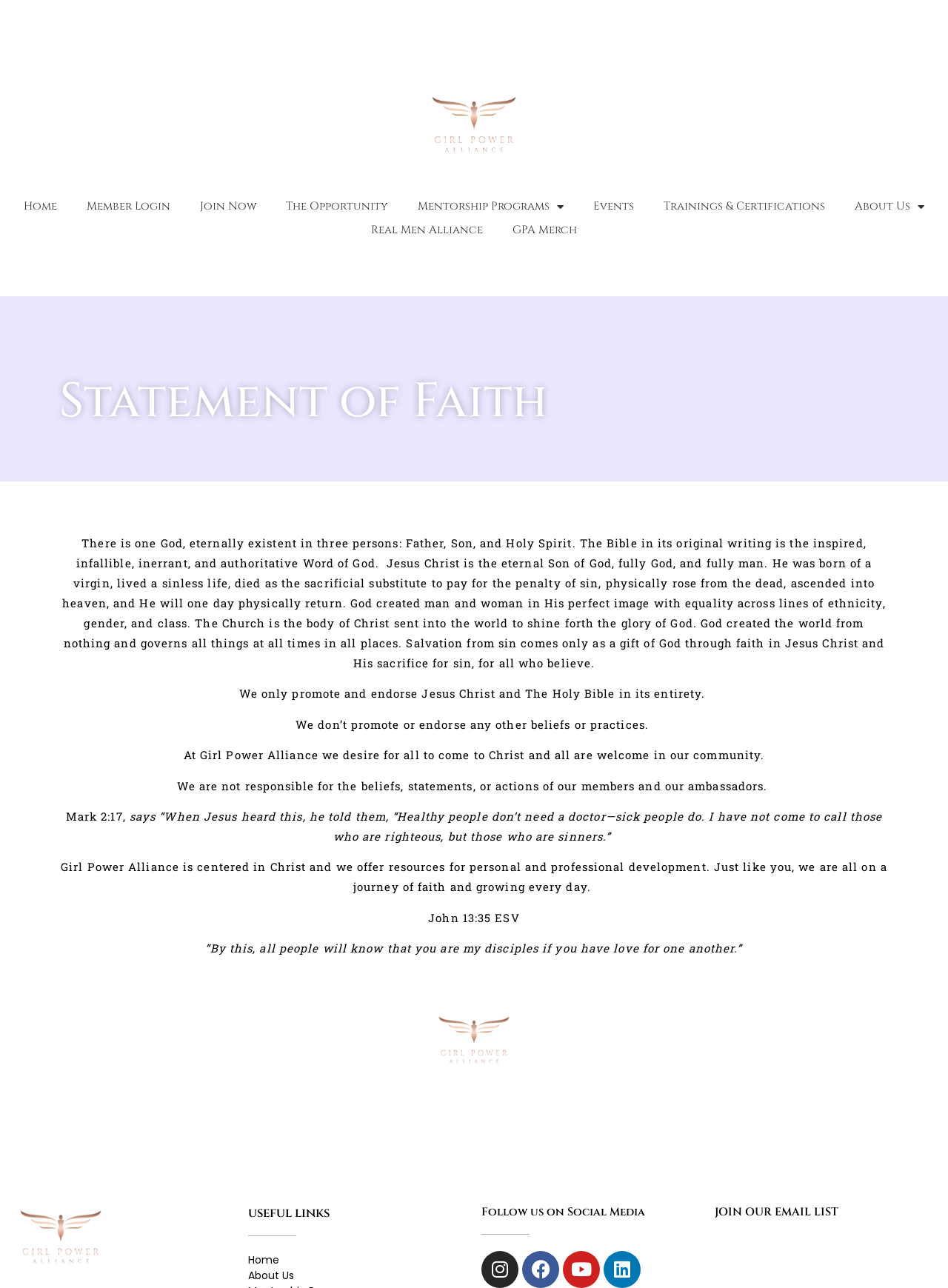Using the provided description Real Men Alliance, find the bounding box coordinates for the UI element. Provide the coordinates in (top-left x, top-left y, bottom-right x, bottom-right y) format, ensuring all values are between 0 and 1.

[0.376, 0.17, 0.525, 0.188]